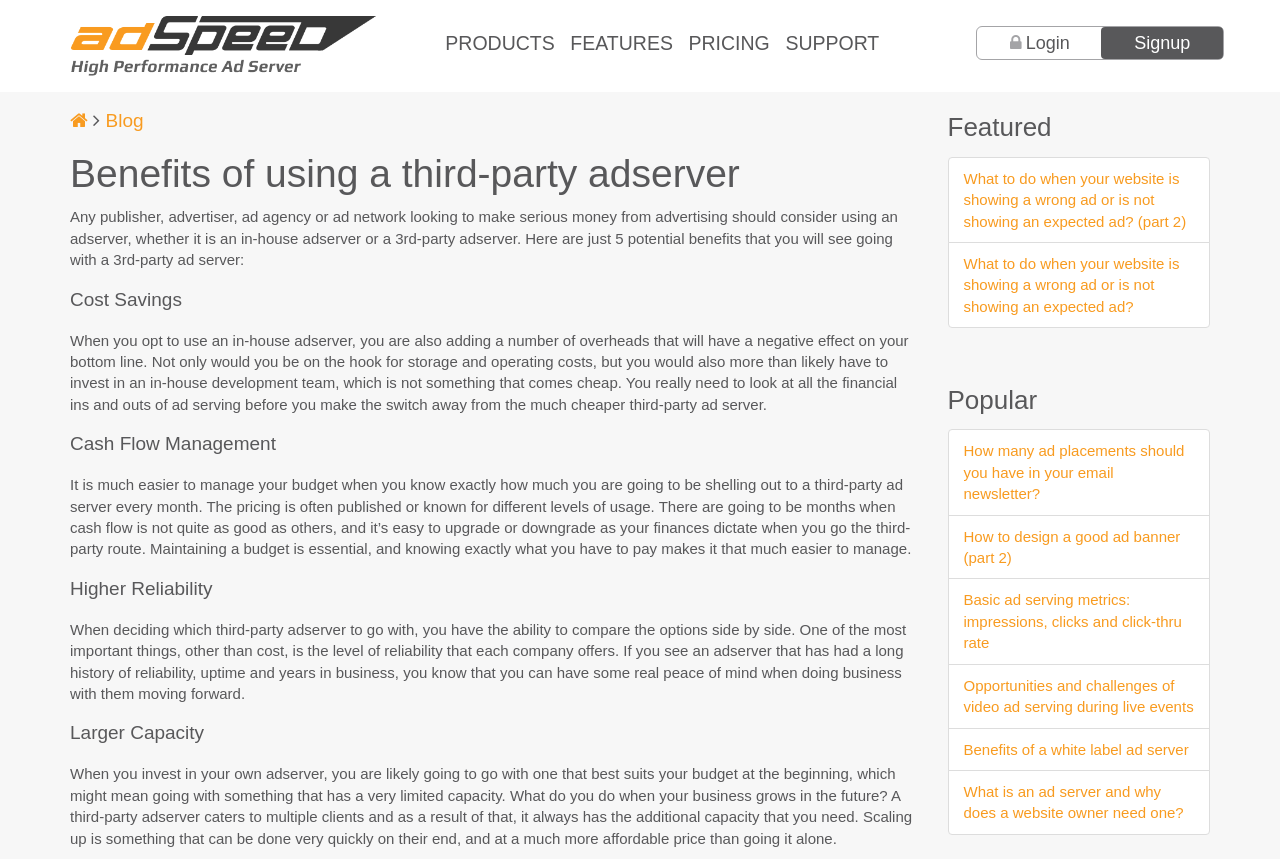Using the details in the image, give a detailed response to the question below:
How many featured articles are listed on the webpage?

I can see that there are two featured articles listed on the webpage, with titles 'What to do when your website is showing a wrong ad or is not showing an expected ad? (part 2)' and 'What to do when your website is showing a wrong ad or is not showing an expected ad?'. These articles are likely highlighted as important or popular content on the website.